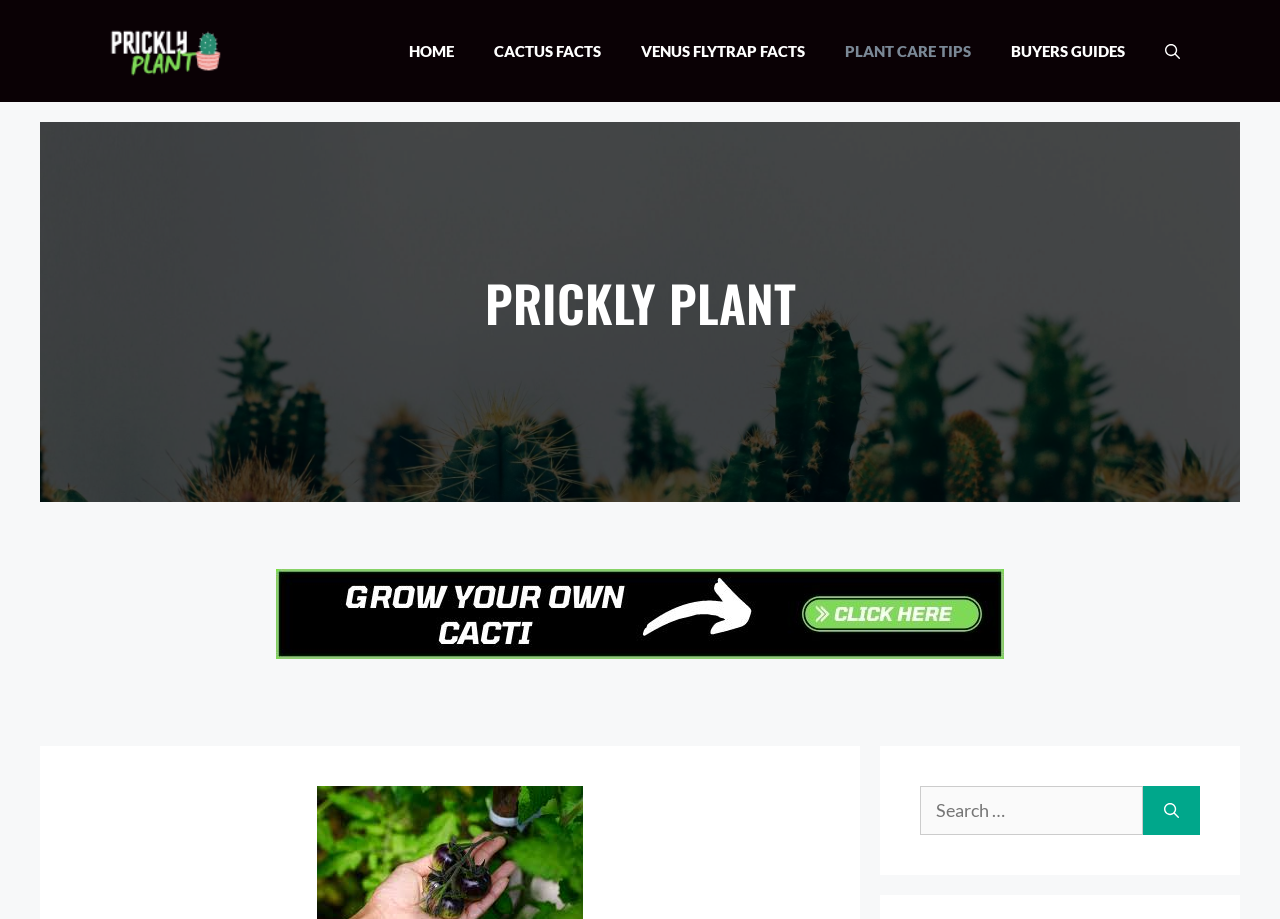Provide an in-depth caption for the elements present on the webpage.

The webpage is about a comprehensive growing guide for the Black Strawberry Tomato, with a focus on prickly house plants. At the top left, there is a logo of "Prickly Plant" with a link to the website's homepage, accompanied by an image of the same logo. Below the logo, there is a navigation menu with links to different sections, including "HOME", "CACTUS FACTS", "VENUS FLYTRAP FACTS", "PLANT CARE TIPS", "BUYERS GUIDES", and a search bar.

The main content of the webpage is divided into two sections. On the left, there is a heading "PRICKLY PLANT" in a prominent font size. Below the heading, there is a figure with an image of a prickly plant, accompanied by a link to the "Prickly Plant" page.

On the right side, there is a complementary section that takes up about a quarter of the page. This section contains a search function, with a label "Search for:" and a search box where users can input their queries. There is also a "Search" button next to the search box.

Overall, the webpage has a clean layout, with a clear hierarchy of elements and a focus on providing information about prickly house plants, particularly the Black Strawberry Tomato.